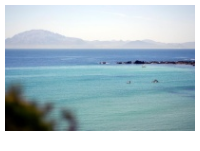Describe all the aspects of the image extensively.

The image captures the stunning waters of the Strait of Gibraltar, with its crystal clear blue hues blending seamlessly into the horizon. This picturesque scene is ideal for those looking to partake in adventurous activities such as kayaking and snorkeling, offering breathtaking views and an opportunity to explore the rich marine ecosystem. Notably, the region is known for its diverse aquatic life and favorable weather, making it a popular destination for water sports enthusiasts. Here, one can appreciate the natural beauty that surrounds areas like Tarifa, where outdoor activities thrive against a backdrop of majestic mountains and the open sea.